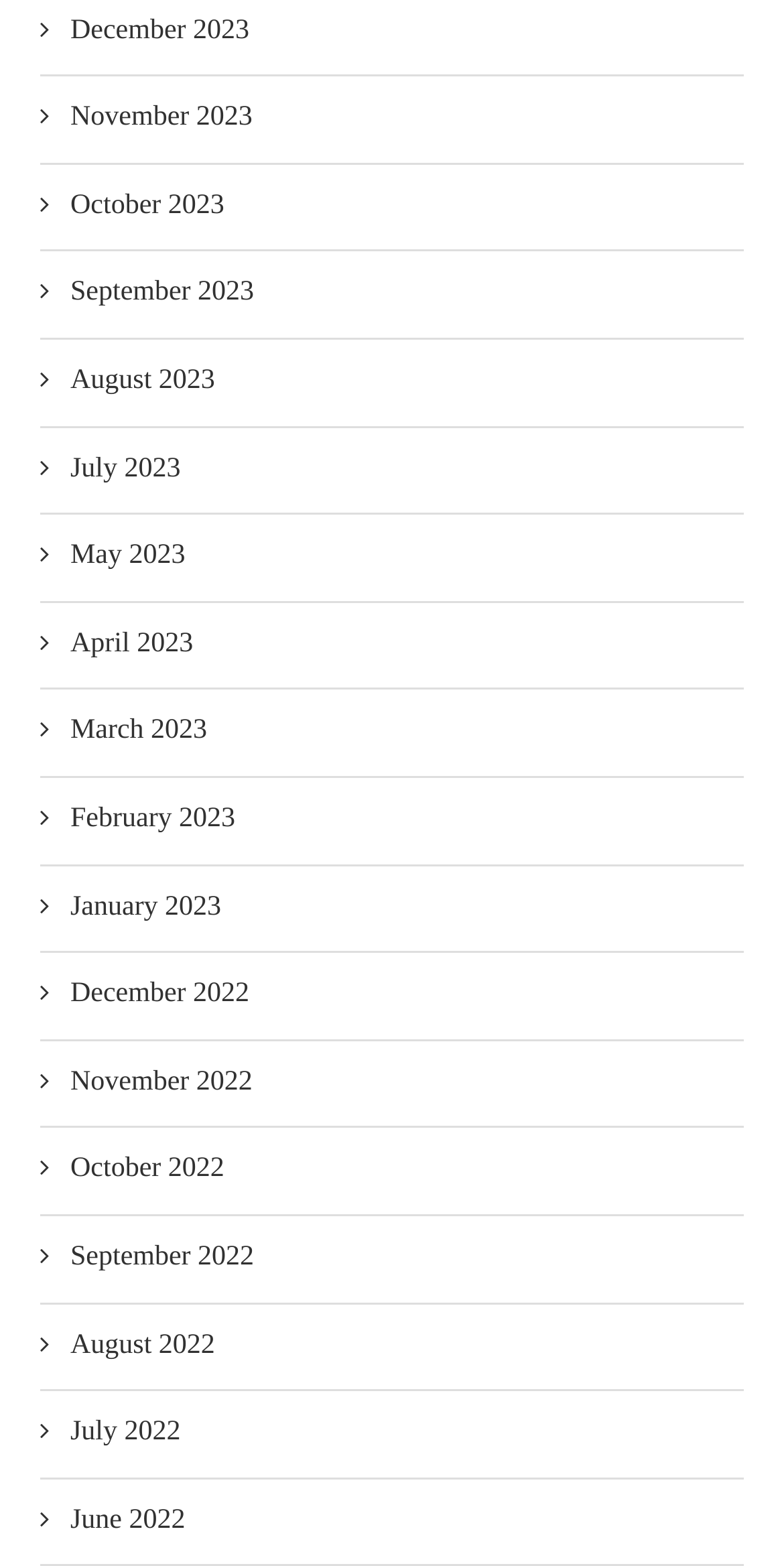Please pinpoint the bounding box coordinates for the region I should click to adhere to this instruction: "View June 2022".

[0.051, 0.959, 0.236, 0.984]